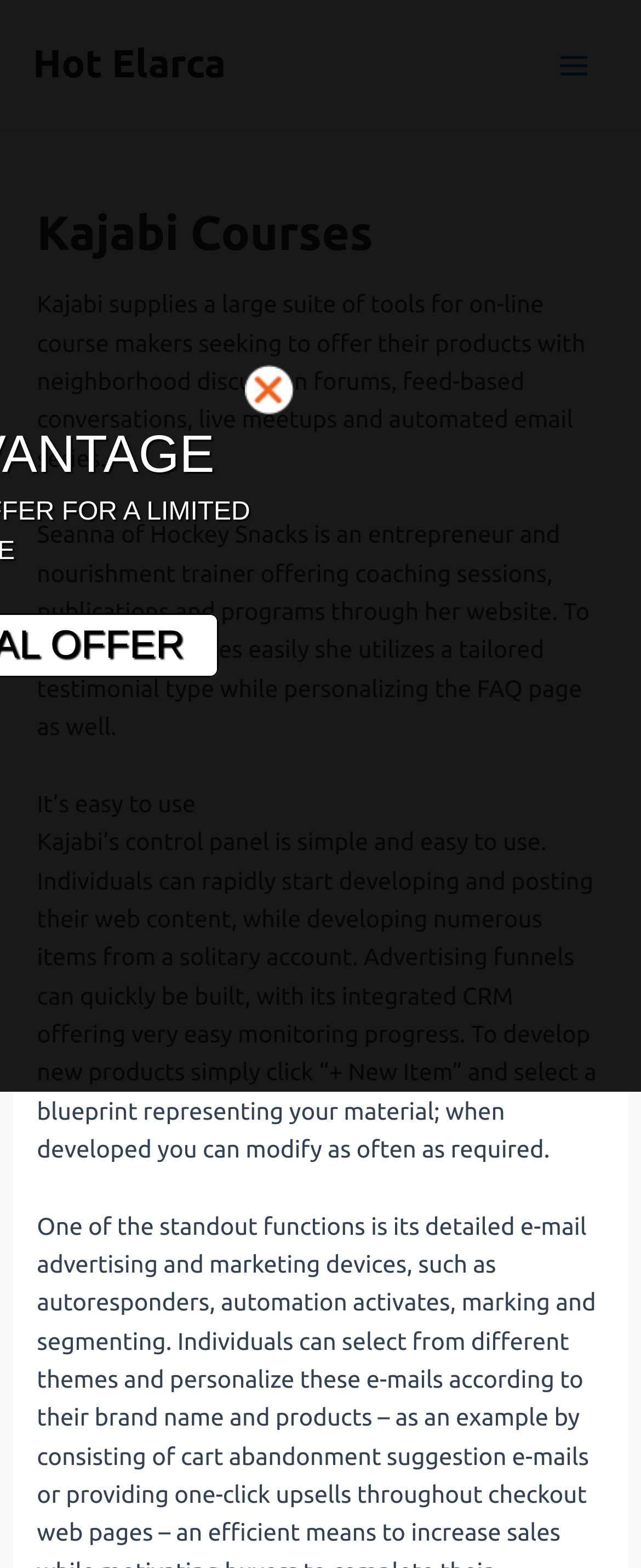What is the function of the 'Main Menu' button?
Please elaborate on the answer to the question with detailed information.

I inferred the answer by noticing the 'expanded: False' property of the button element, which suggests that it can be expanded or collapsed.